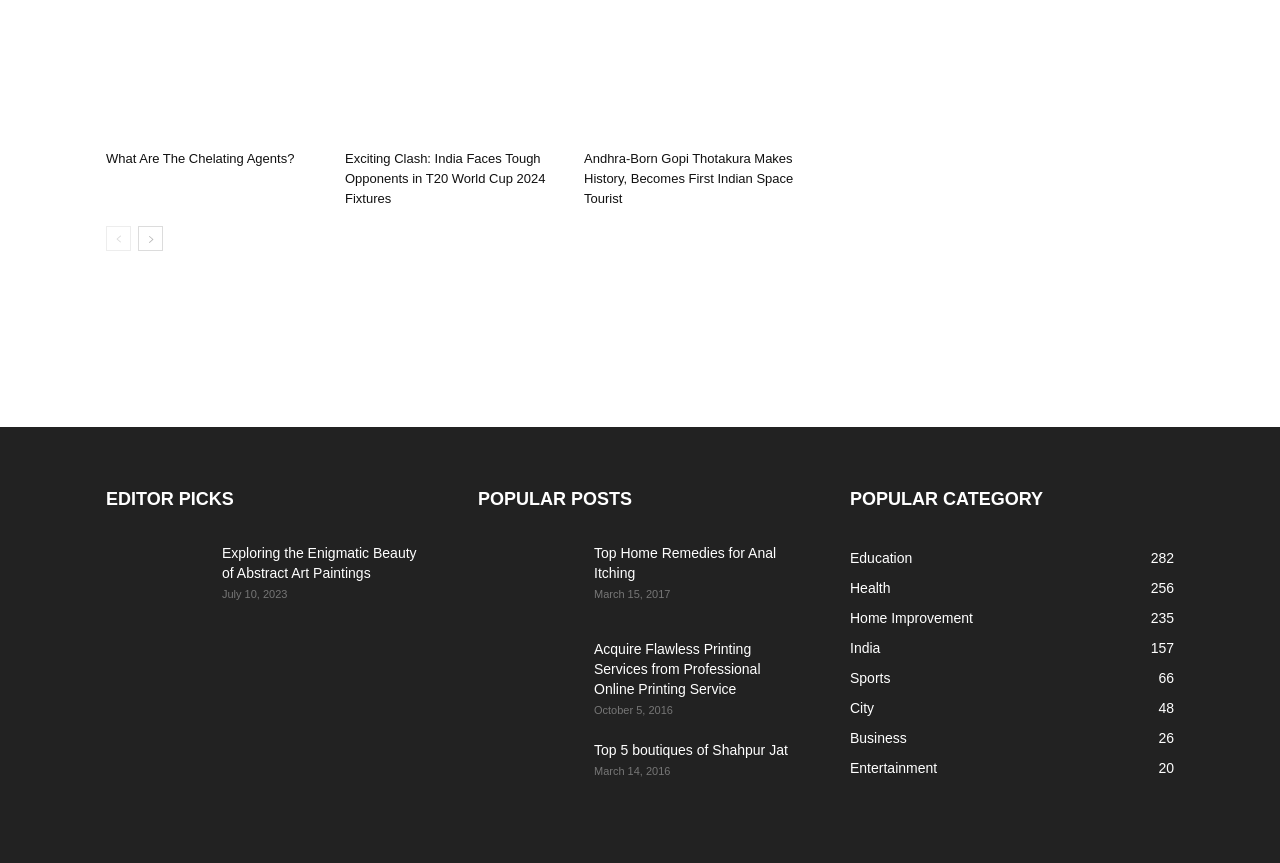Look at the image and answer the question in detail:
What is the topic of the post with the most recent date?

I looked for the post with the most recent date, which is 'July 10, 2023', and found that it corresponds to the post 'What Are The Chelating Agents?'.